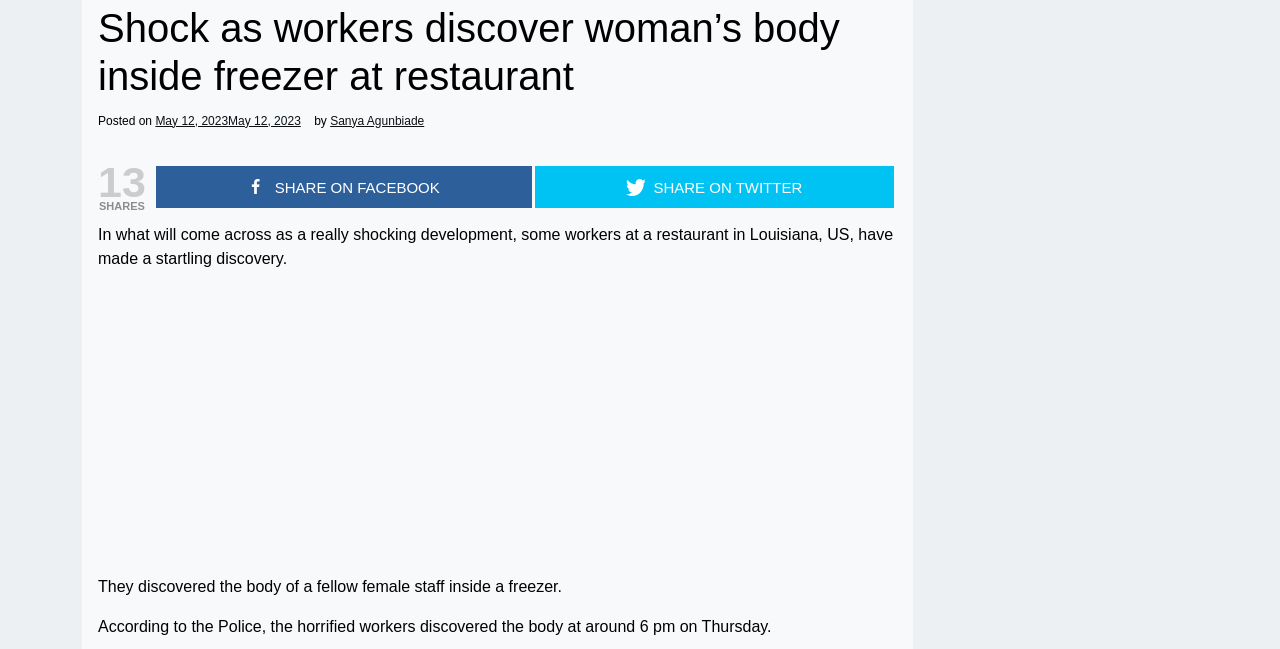Bounding box coordinates are specified in the format (top-left x, top-left y, bottom-right x, bottom-right y). All values are floating point numbers bounded between 0 and 1. Please provide the bounding box coordinate of the region this sentence describes: Sanya Agunbiade

[0.258, 0.176, 0.331, 0.195]